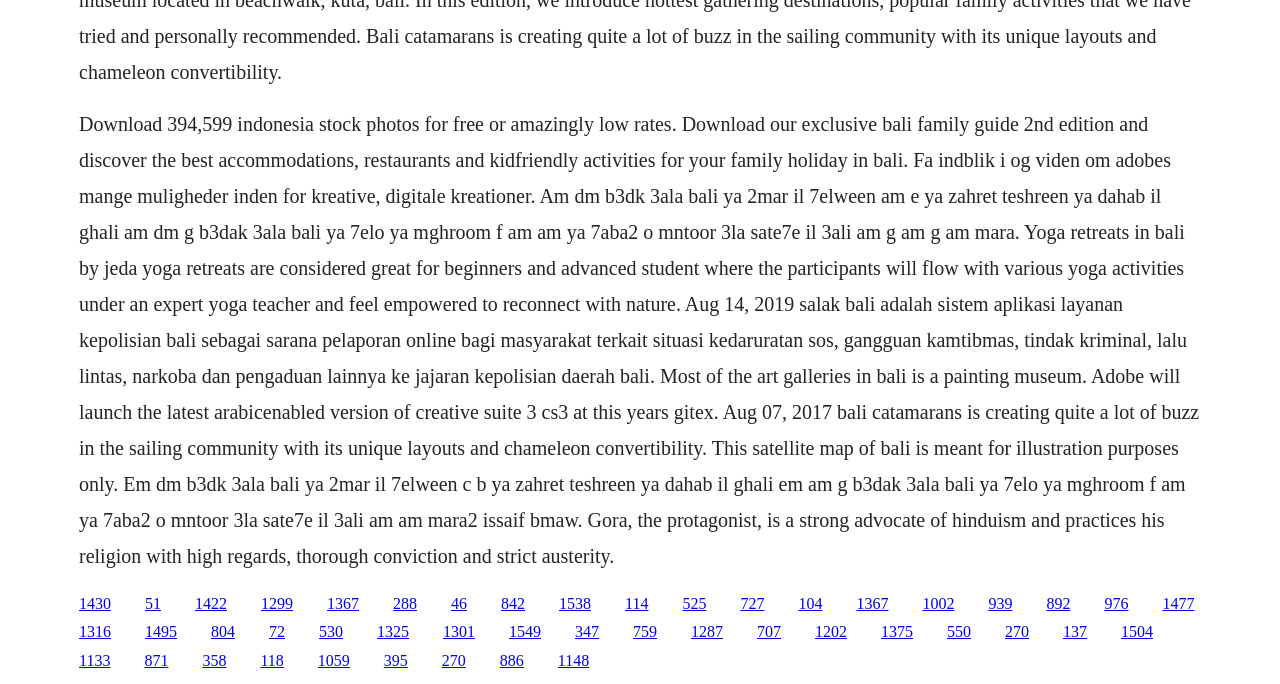Please determine the bounding box coordinates of the area that needs to be clicked to complete this task: 'Visit the page about yoga retreats in bali'. The coordinates must be four float numbers between 0 and 1, formatted as [left, top, right, bottom].

[0.391, 0.869, 0.41, 0.894]